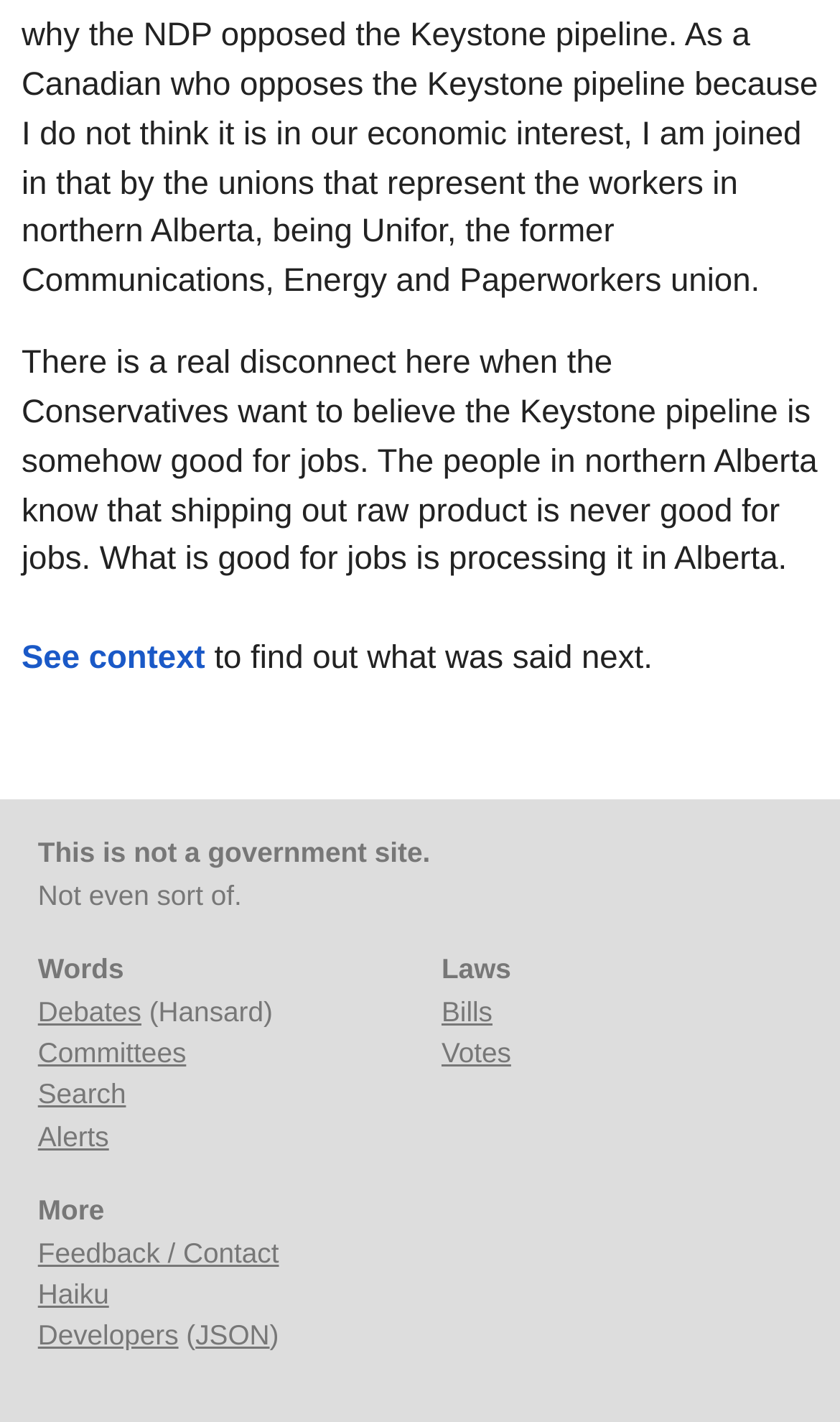Determine the bounding box coordinates of the clickable region to execute the instruction: "Go to Debates". The coordinates should be four float numbers between 0 and 1, denoted as [left, top, right, bottom].

[0.045, 0.699, 0.168, 0.722]